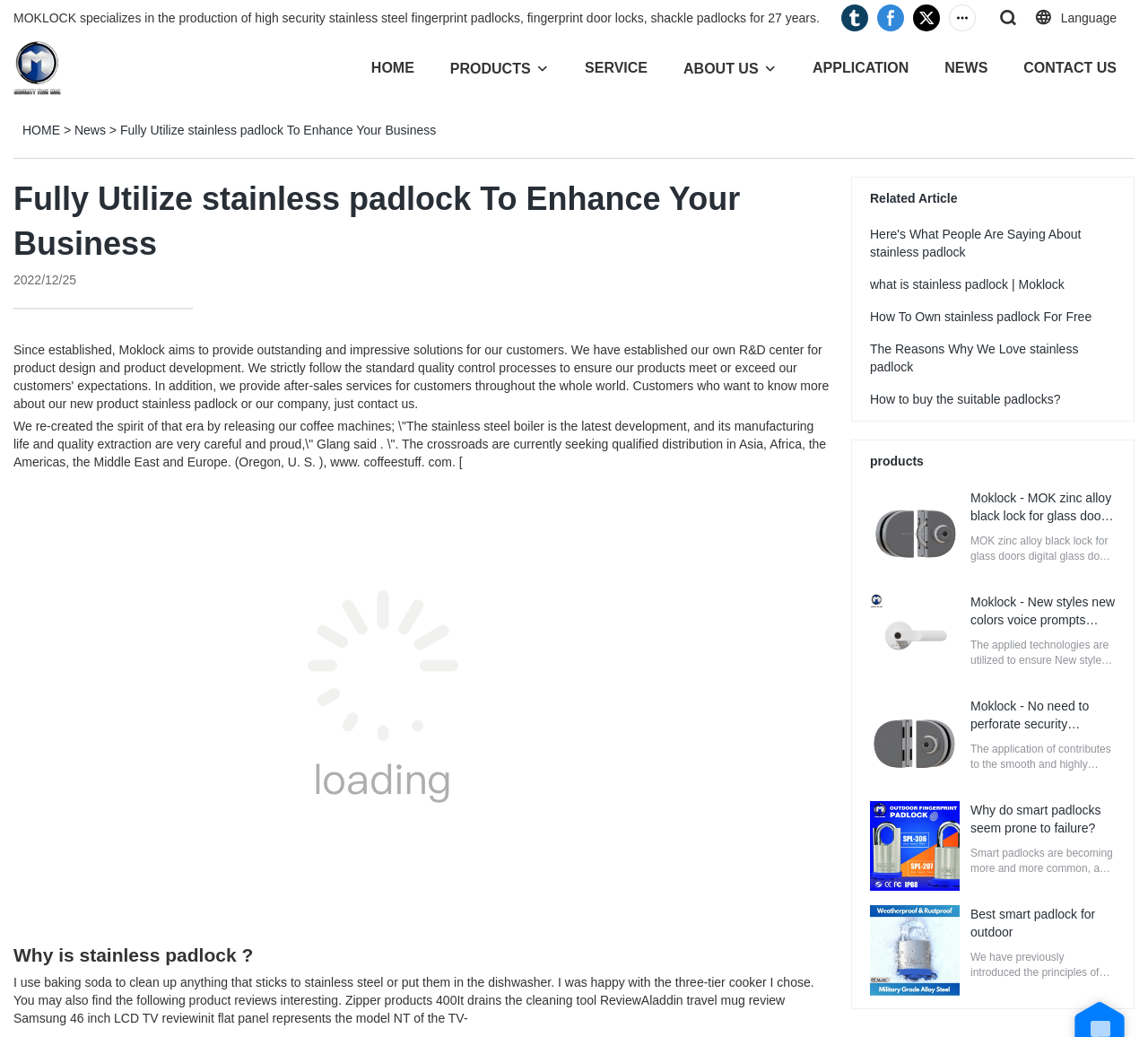Using the element description CONTACT US, predict the bounding box coordinates for the UI element. Provide the coordinates in (top-left x, top-left y, bottom-right x, bottom-right y) format with values ranging from 0 to 1.

[0.892, 0.054, 0.973, 0.076]